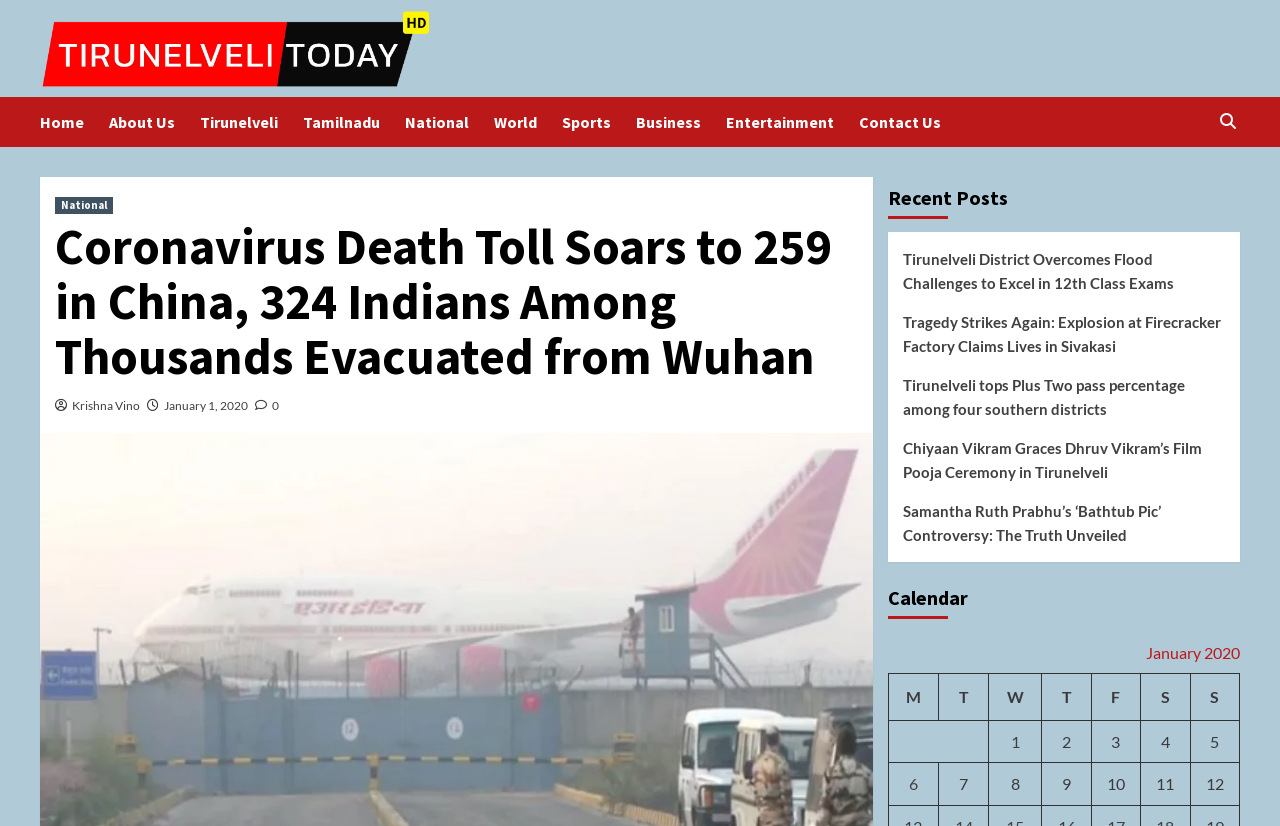Determine the primary headline of the webpage.

Coronavirus Death Toll Soars to 259 in China, 324 Indians Among Thousands Evacuated from Wuhan